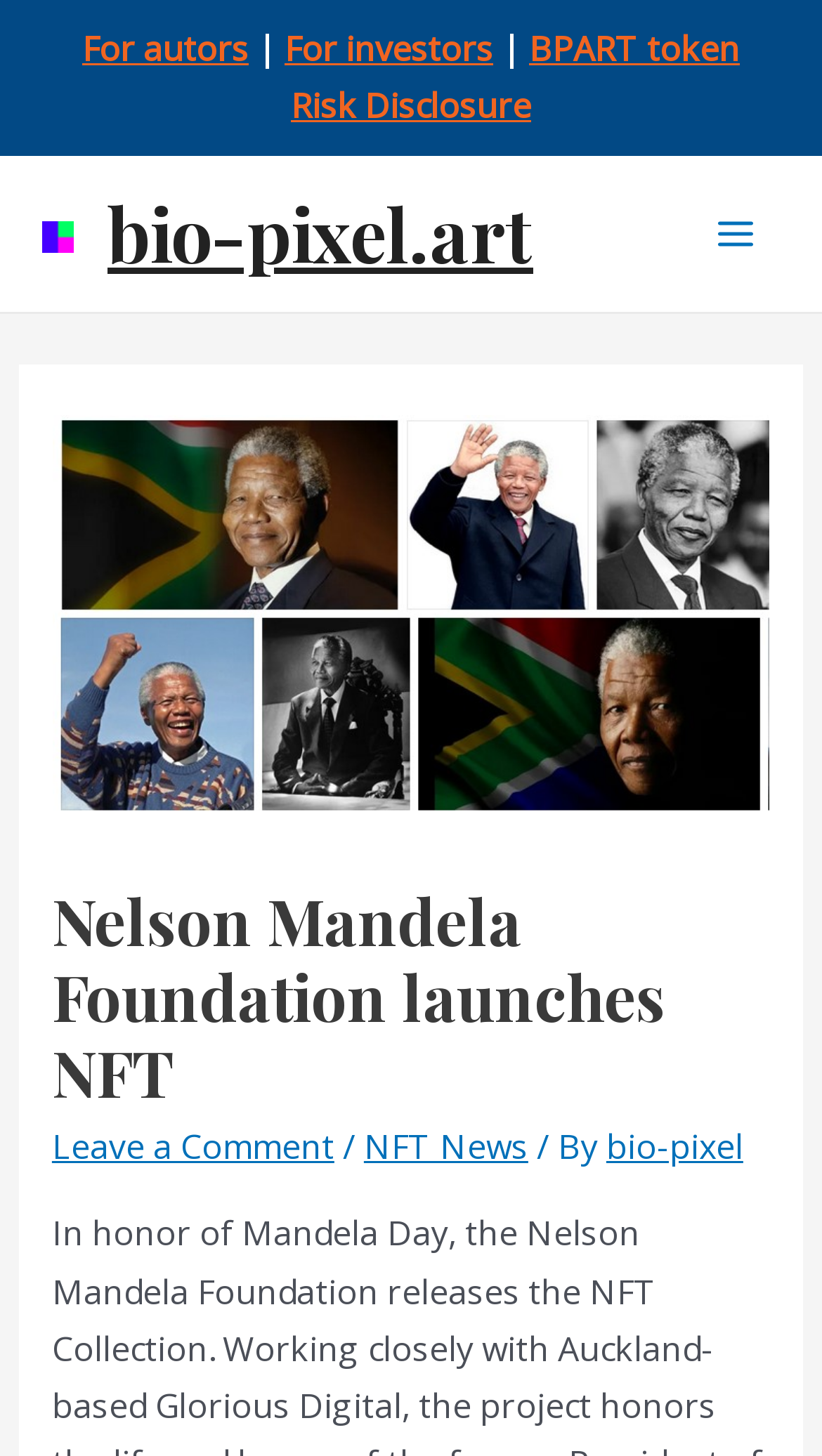Using the webpage screenshot, locate the HTML element that fits the following description and provide its bounding box: "For autors".

[0.1, 0.017, 0.303, 0.049]